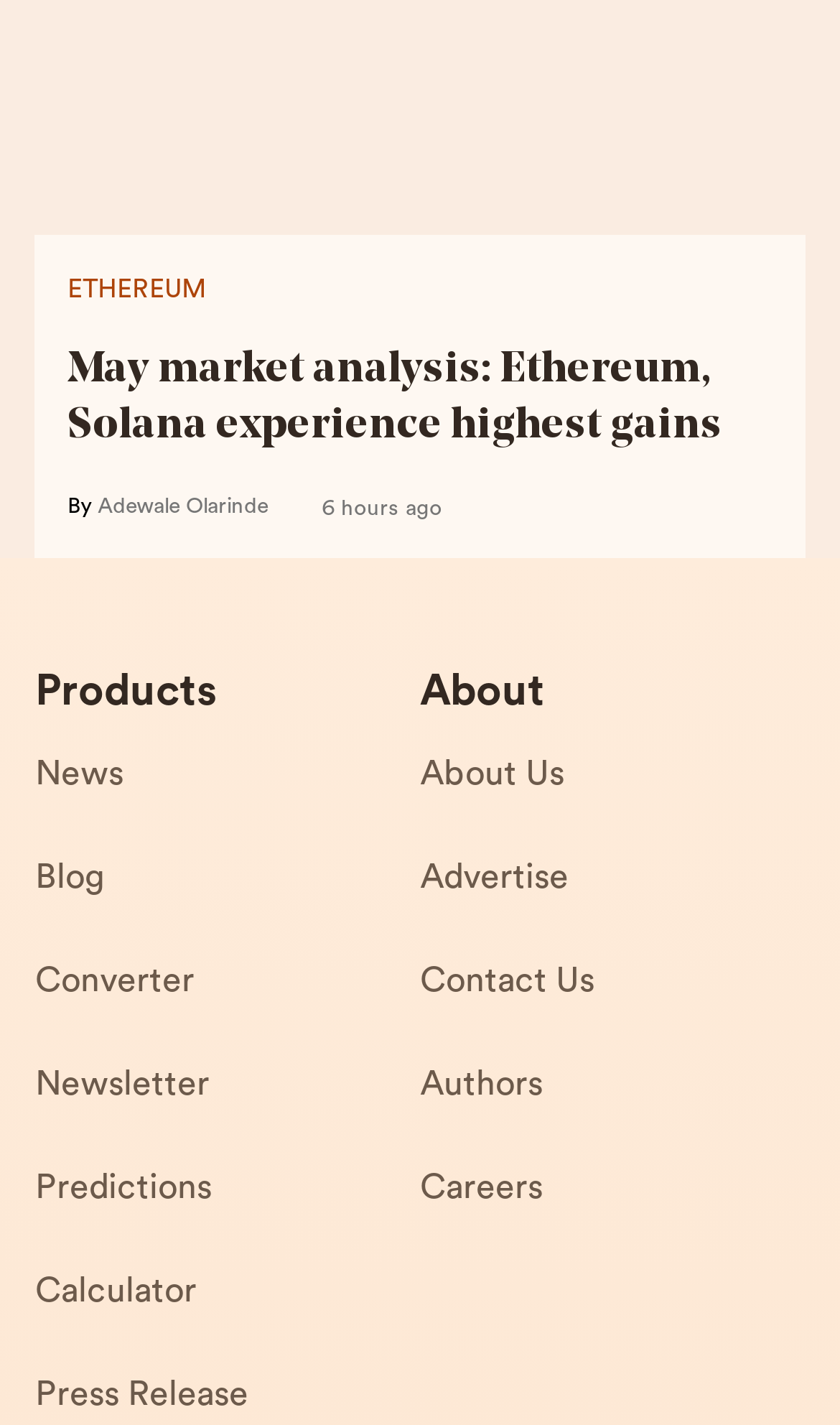Please provide a detailed answer to the question below by examining the image:
Who is the author of the market analysis?

The author of the market analysis can be determined by looking at the link 'Adewale Olarinde' which is located near the text 'By' and '6 hours ago', indicating that Adewale Olarinde is the author of the analysis.